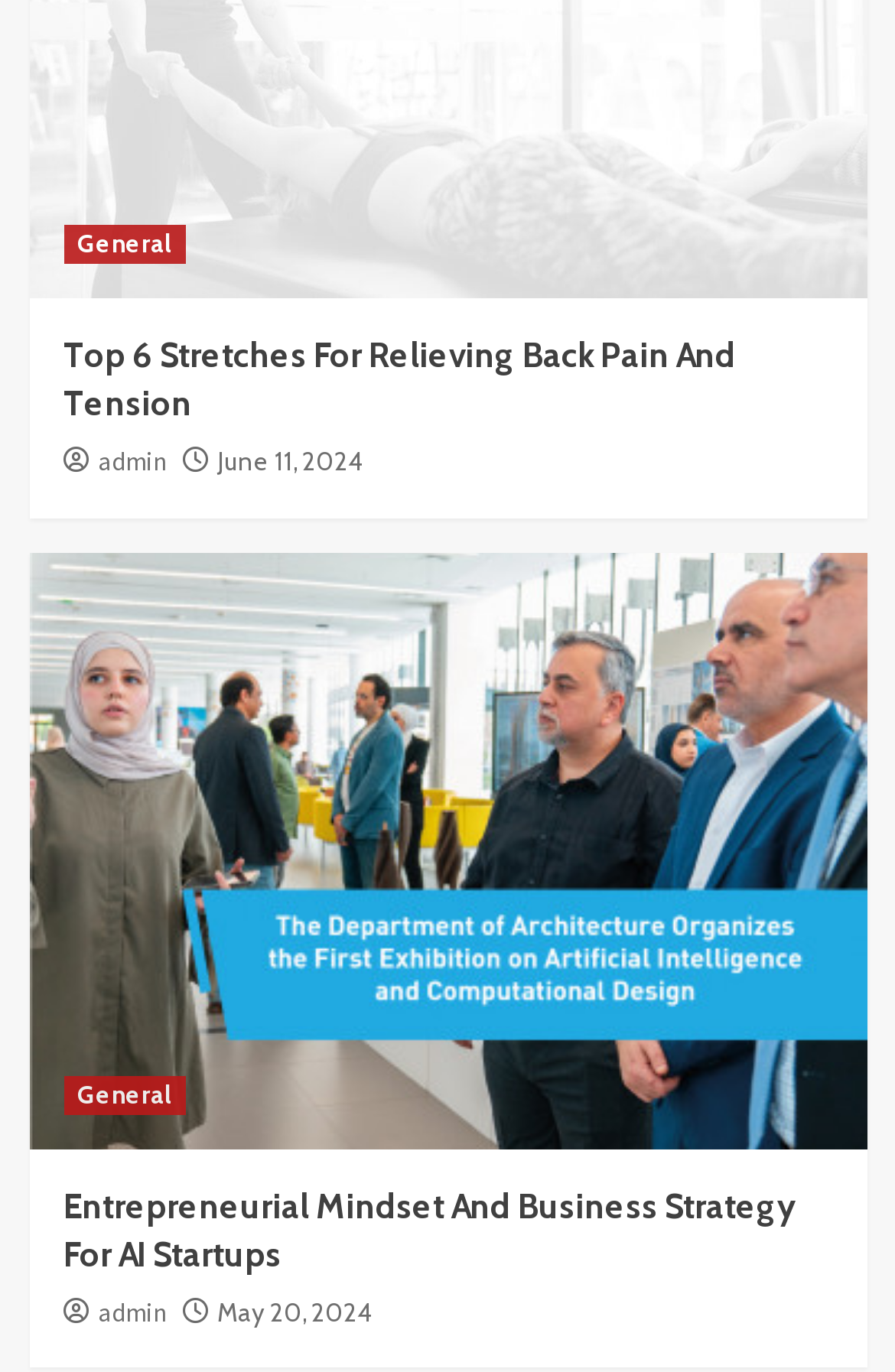Determine the bounding box coordinates for the region that must be clicked to execute the following instruction: "view the article about Entrepreneurial Mindset And Business Strategy For AI Startups".

[0.071, 0.864, 0.888, 0.929]